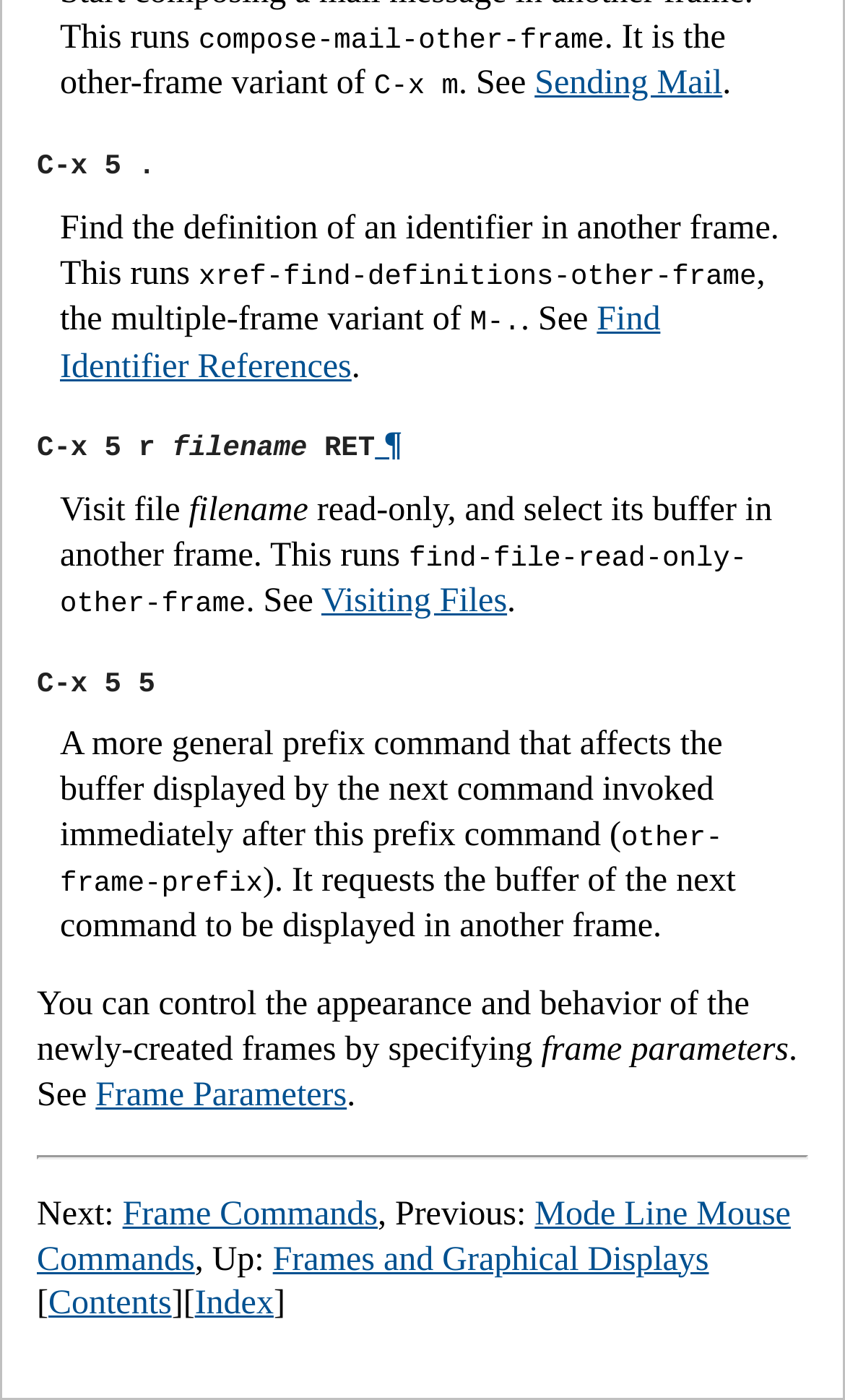What is the purpose of the frame parameter?
Give a detailed and exhaustive answer to the question.

The purpose of the frame parameter is described in the text 'You can control the appearance and behavior of the newly-created frames by specifying frame parameters' which is a StaticText element with bounding box coordinates [0.044, 0.705, 0.887, 0.763]. This text is a standalone StaticText element.